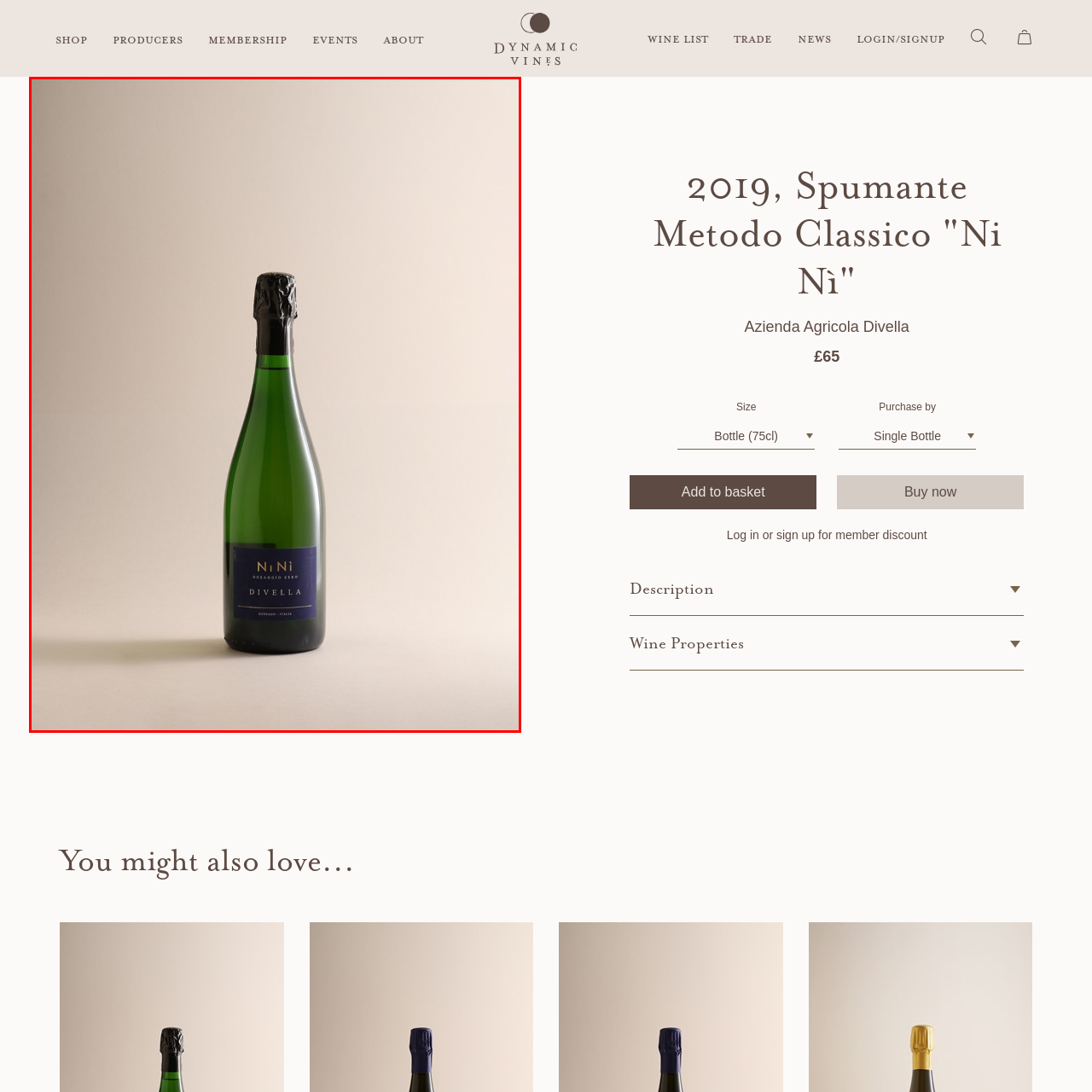Inspect the picture enclosed by the red border, What is the percentage of Pinot Noir in the blend? Provide your answer as a single word or phrase.

50%